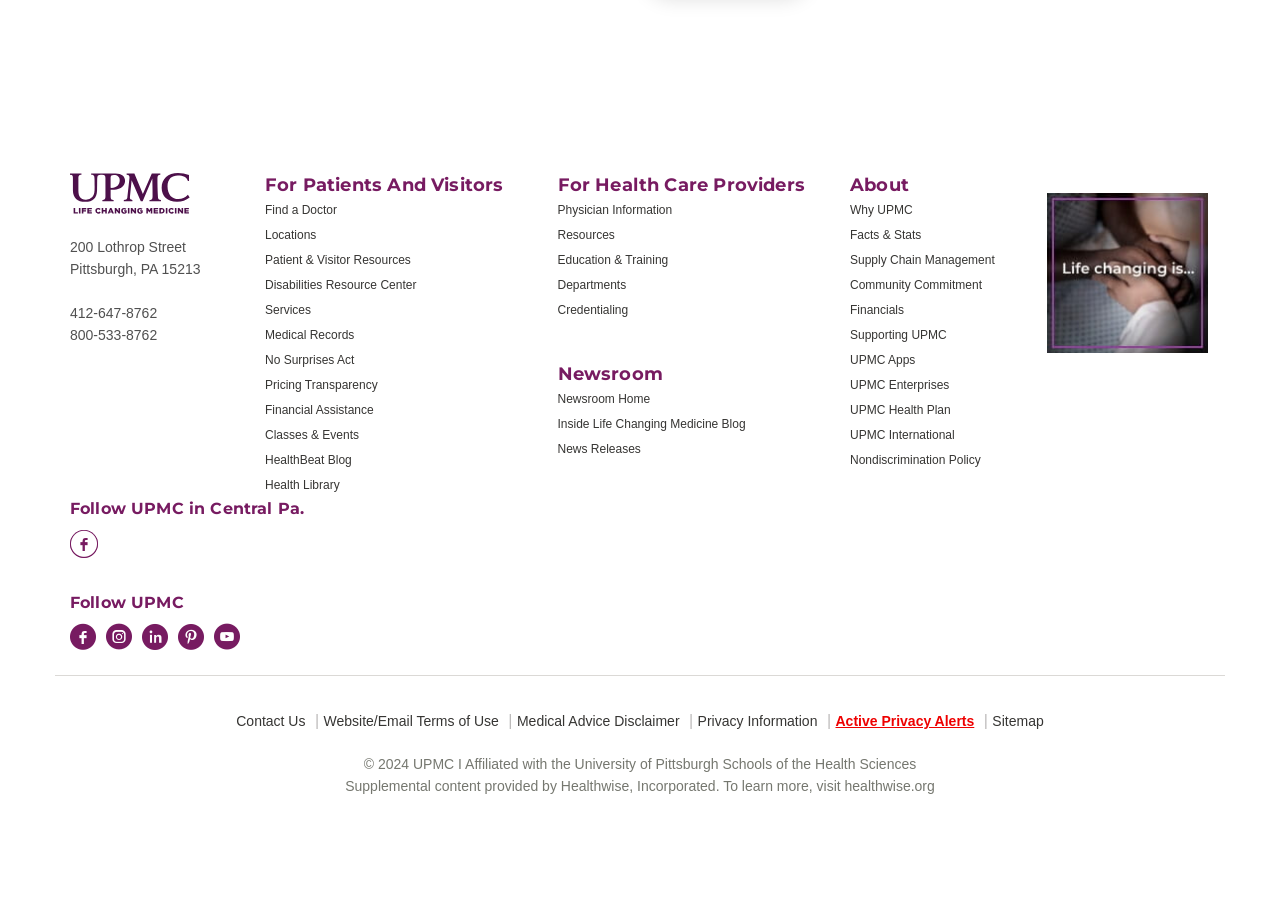What social media platforms does UPMC have?
Utilize the image to construct a detailed and well-explained answer.

I found the social media platforms by looking at the links at the bottom of the webpage, which provide the social media platforms as 'Facebook', 'Instagram', 'LinkedIn', 'Pinterest', and 'YouTube'.